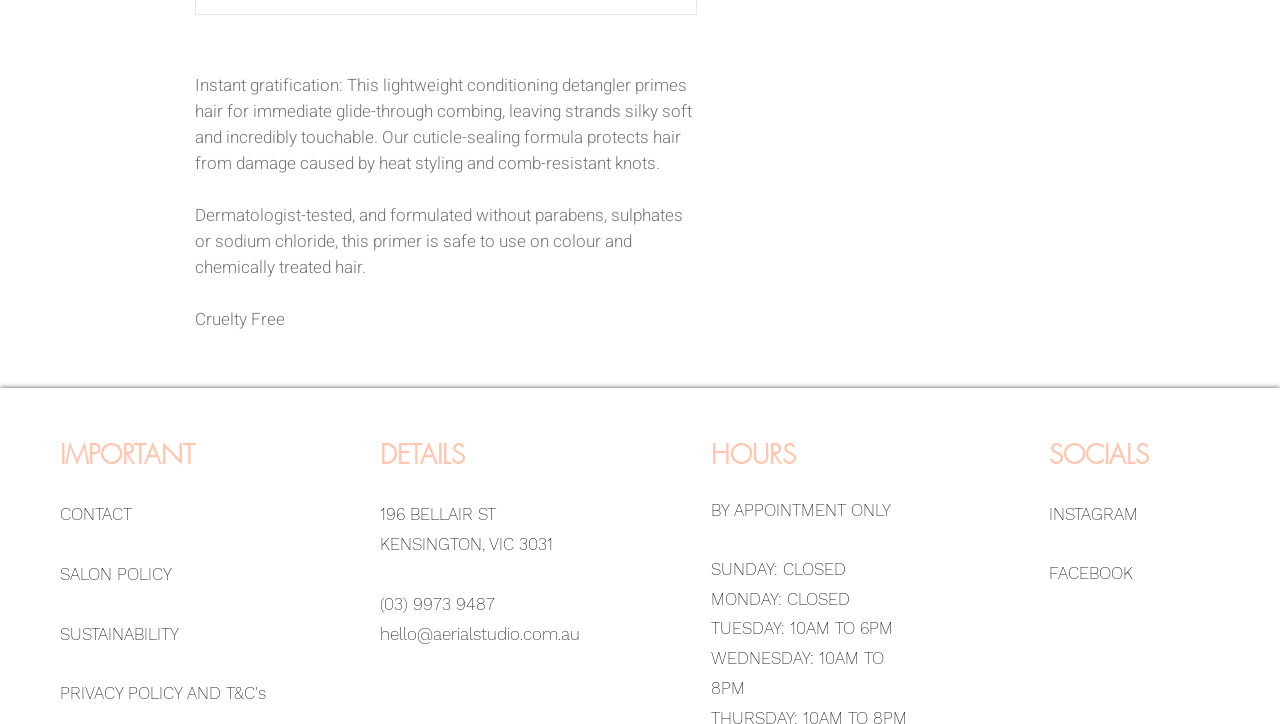What is the address of the salon?
Please provide a single word or phrase as your answer based on the screenshot.

196 Bellair St, Kensington, VIC 3031